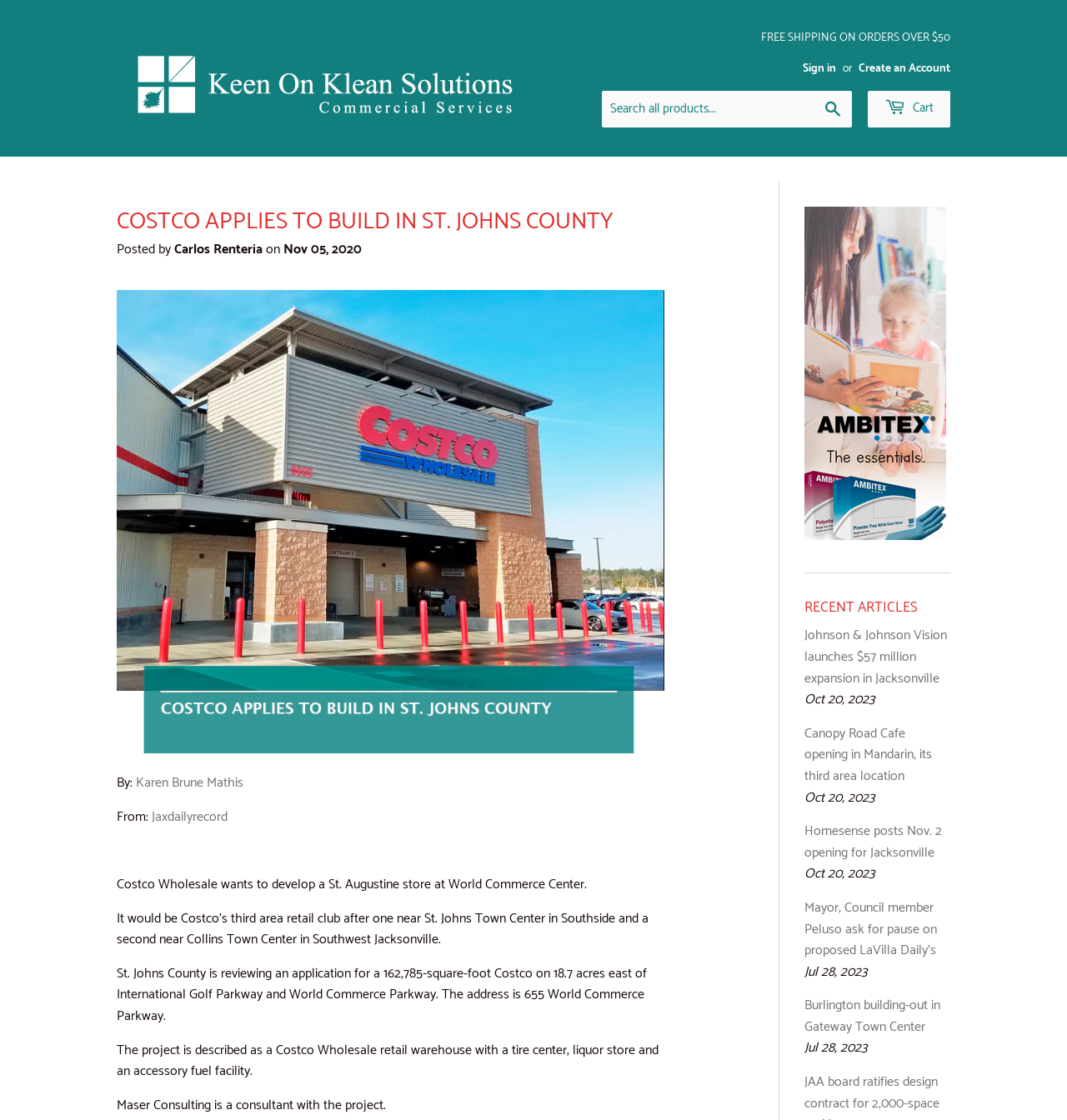What is the location of the proposed Costco store?
Could you please answer the question thoroughly and with as much detail as possible?

According to the article, Costco Wholesale wants to develop a store at World Commerce Center in St. Augustine.